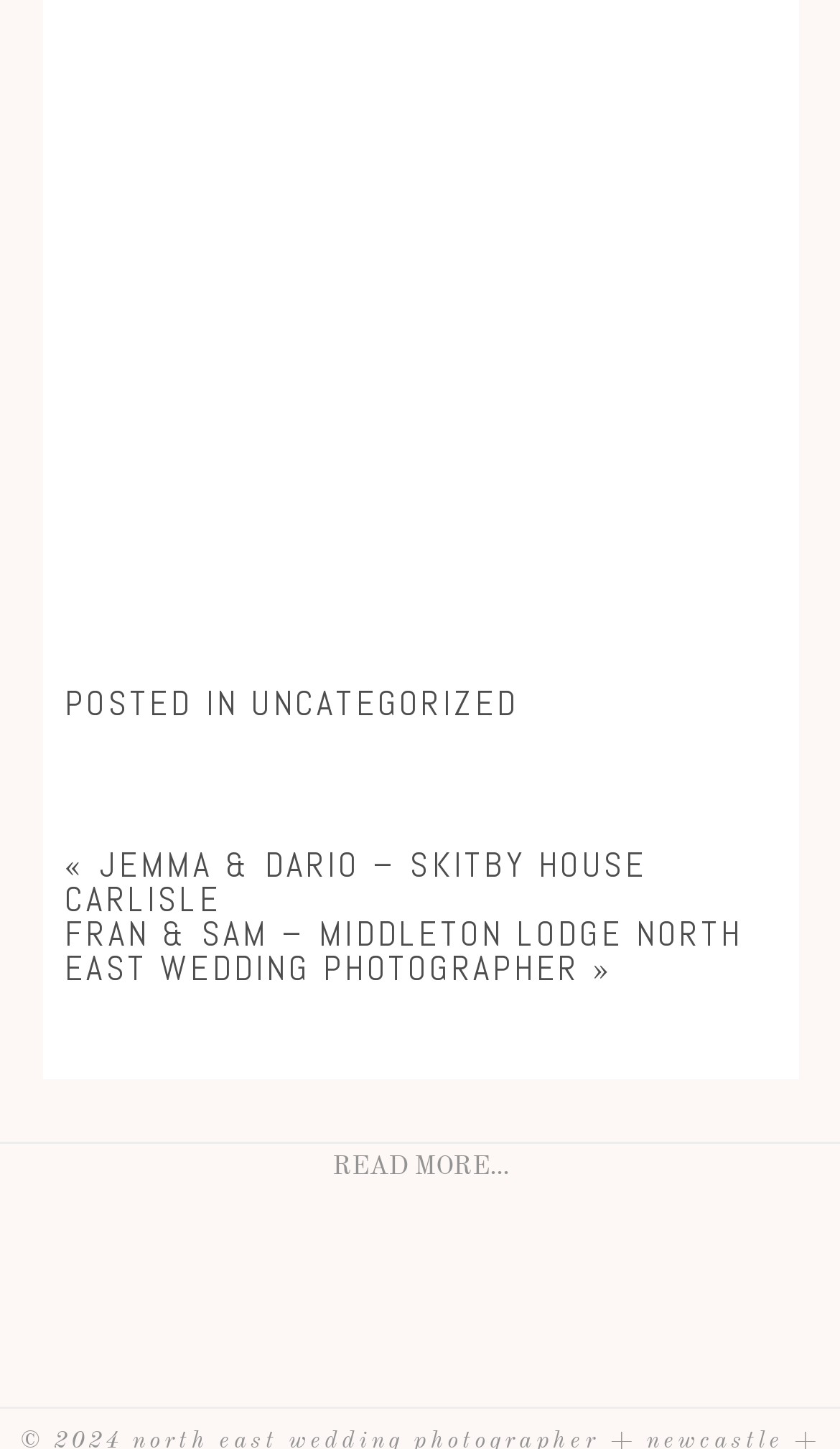What is the call-to-action text?
Answer the question with a detailed and thorough explanation.

I determined the call-to-action text by looking at the text 'READ MORE...' which is a button-like element, indicating that it is a call-to-action.